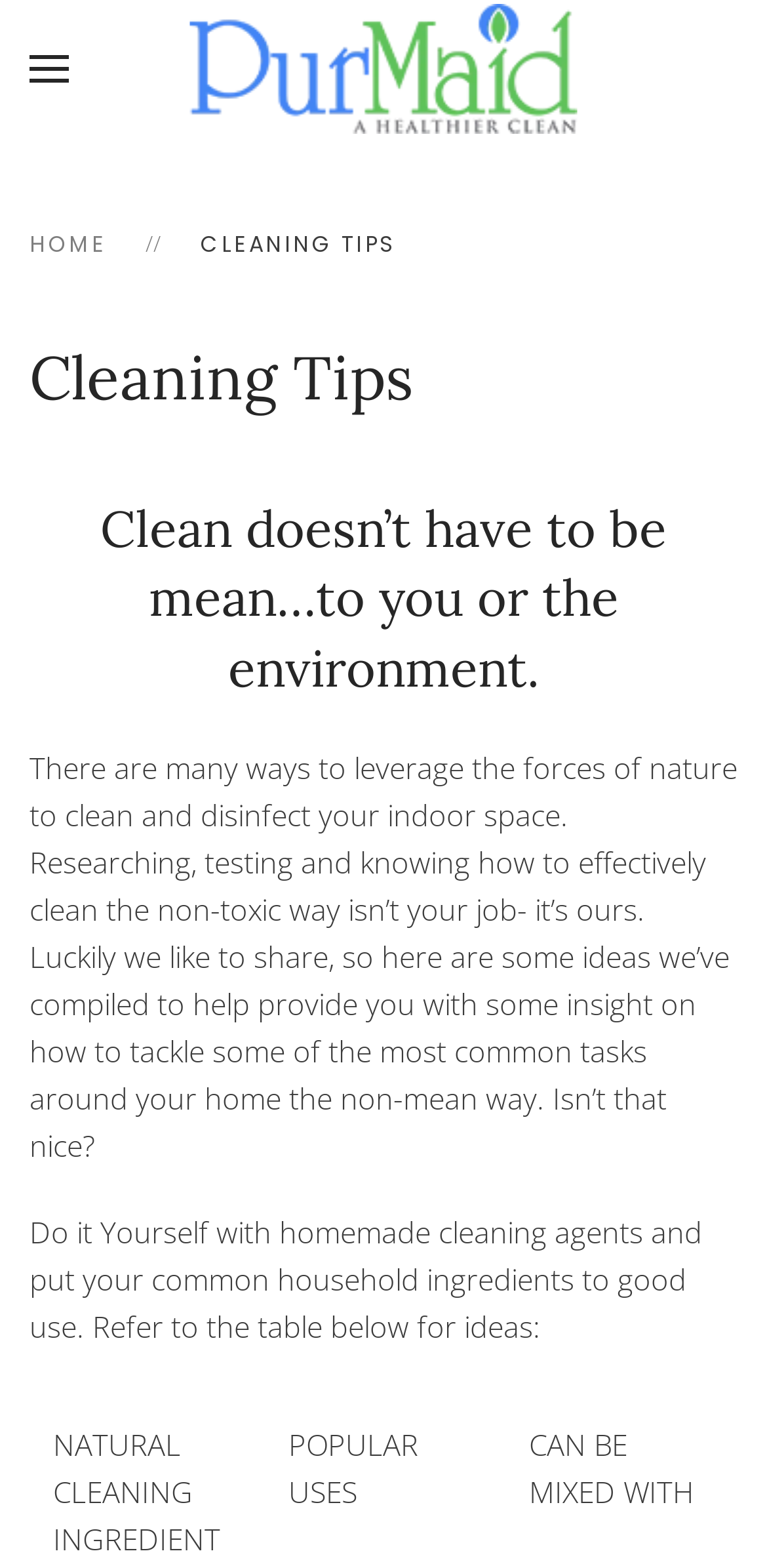Identify the bounding box of the UI element that matches this description: "Skip to main content".

[0.115, 0.058, 0.469, 0.083]